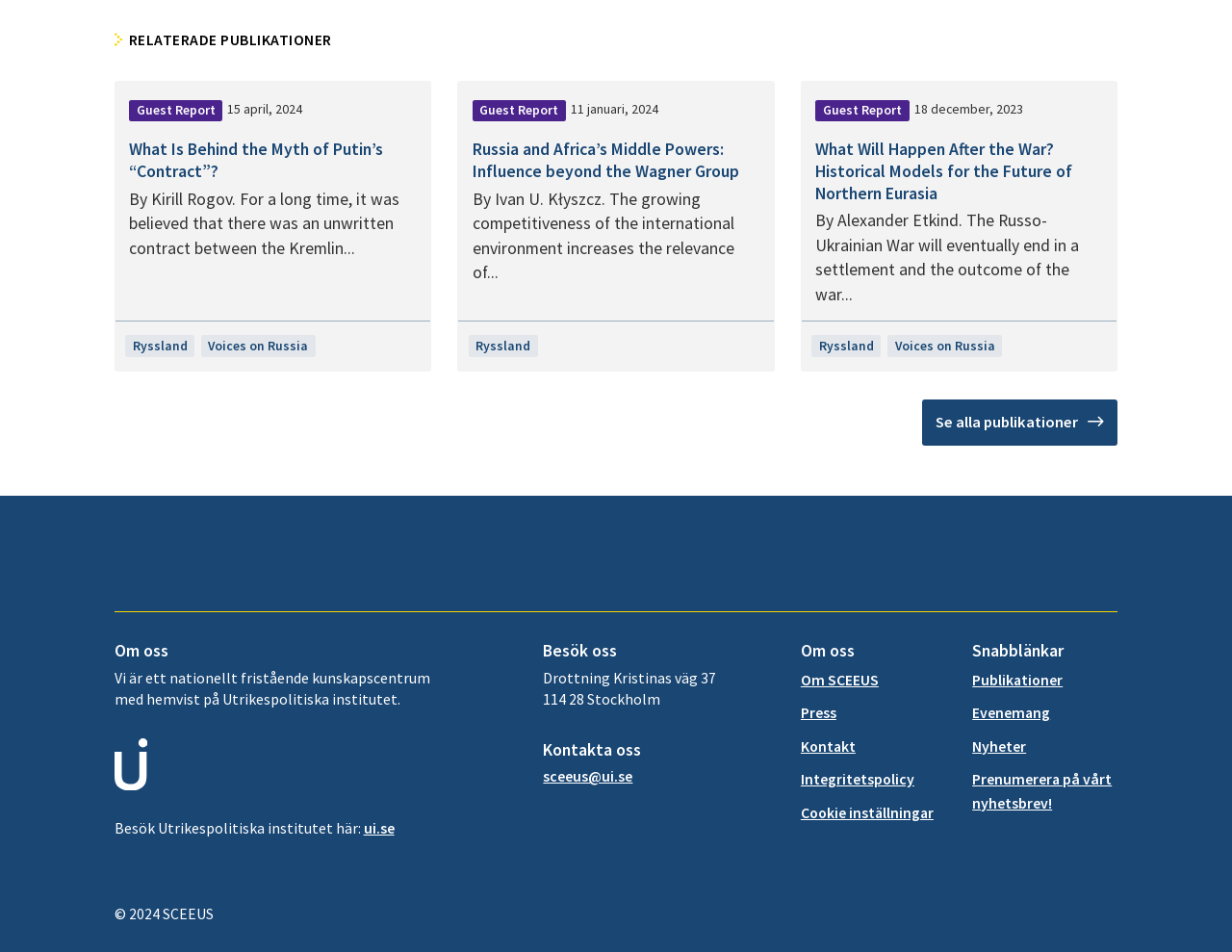Determine the bounding box for the described UI element: "parent_node: Guest Report".

[0.651, 0.086, 0.907, 0.389]